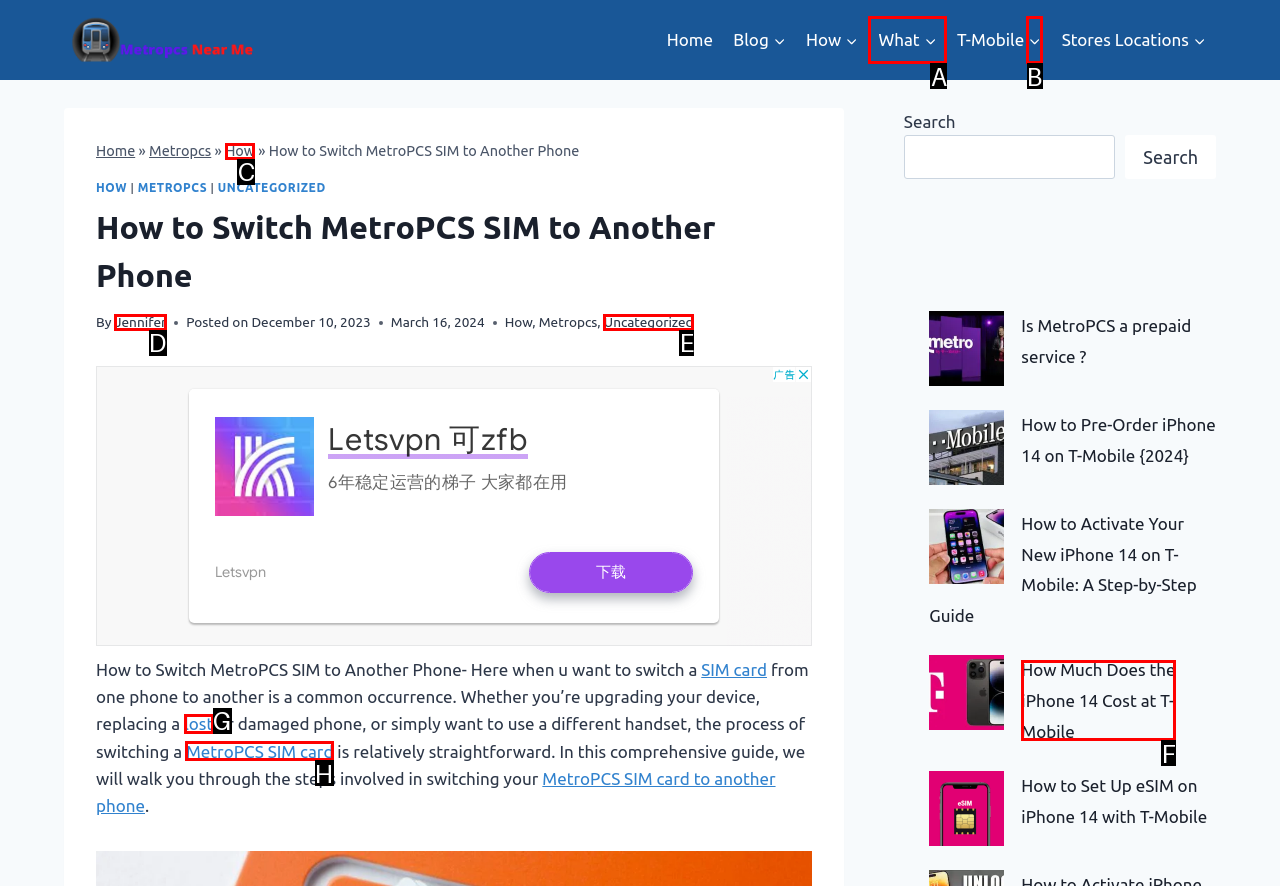From the given options, find the HTML element that fits the description: Jennifer. Reply with the letter of the chosen element.

D